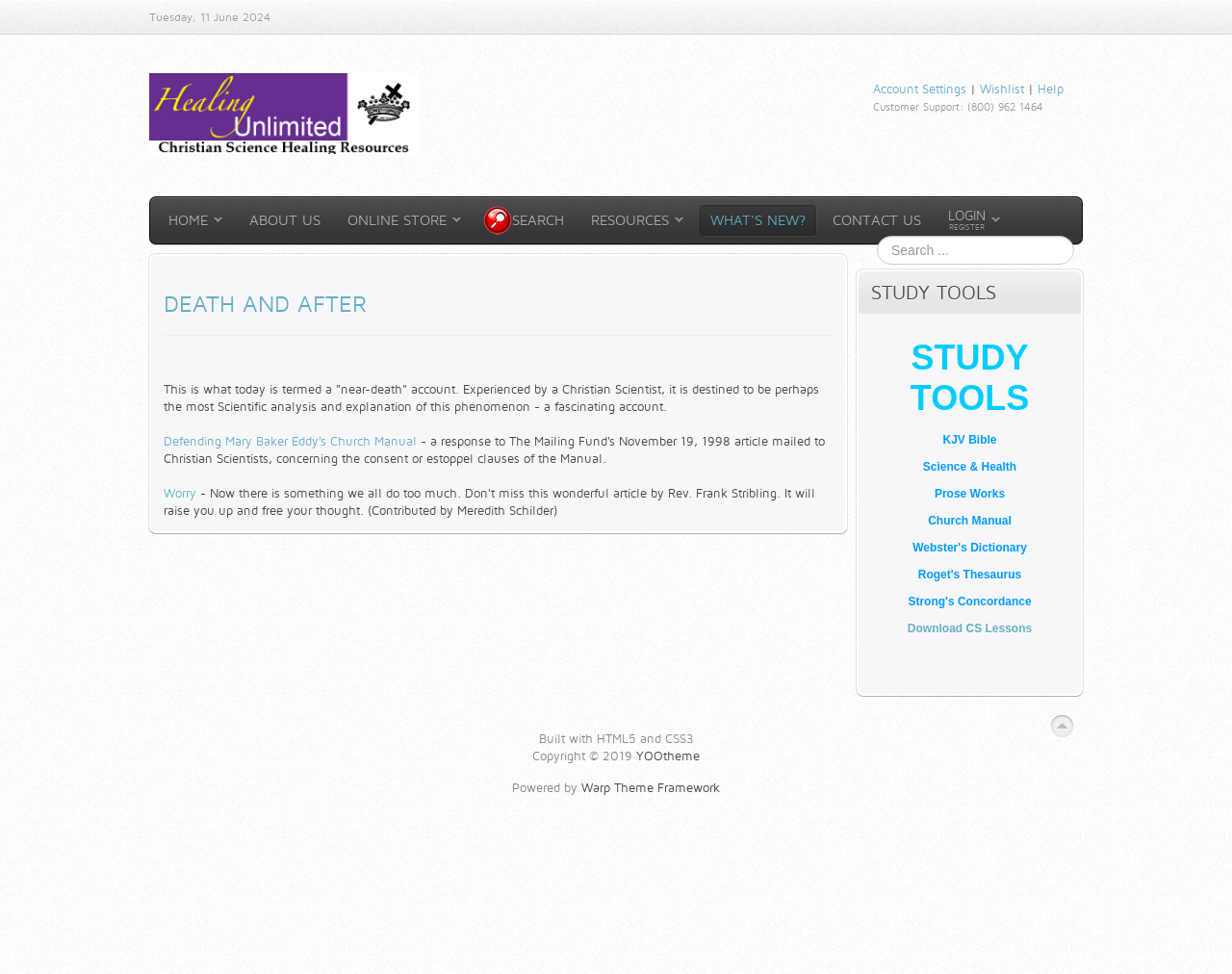Determine the bounding box coordinates of the clickable area required to perform the following instruction: "Read about Defending Mary Baker Eddy's Church Manual". The coordinates should be represented as four float numbers between 0 and 1: [left, top, right, bottom].

[0.133, 0.445, 0.338, 0.46]